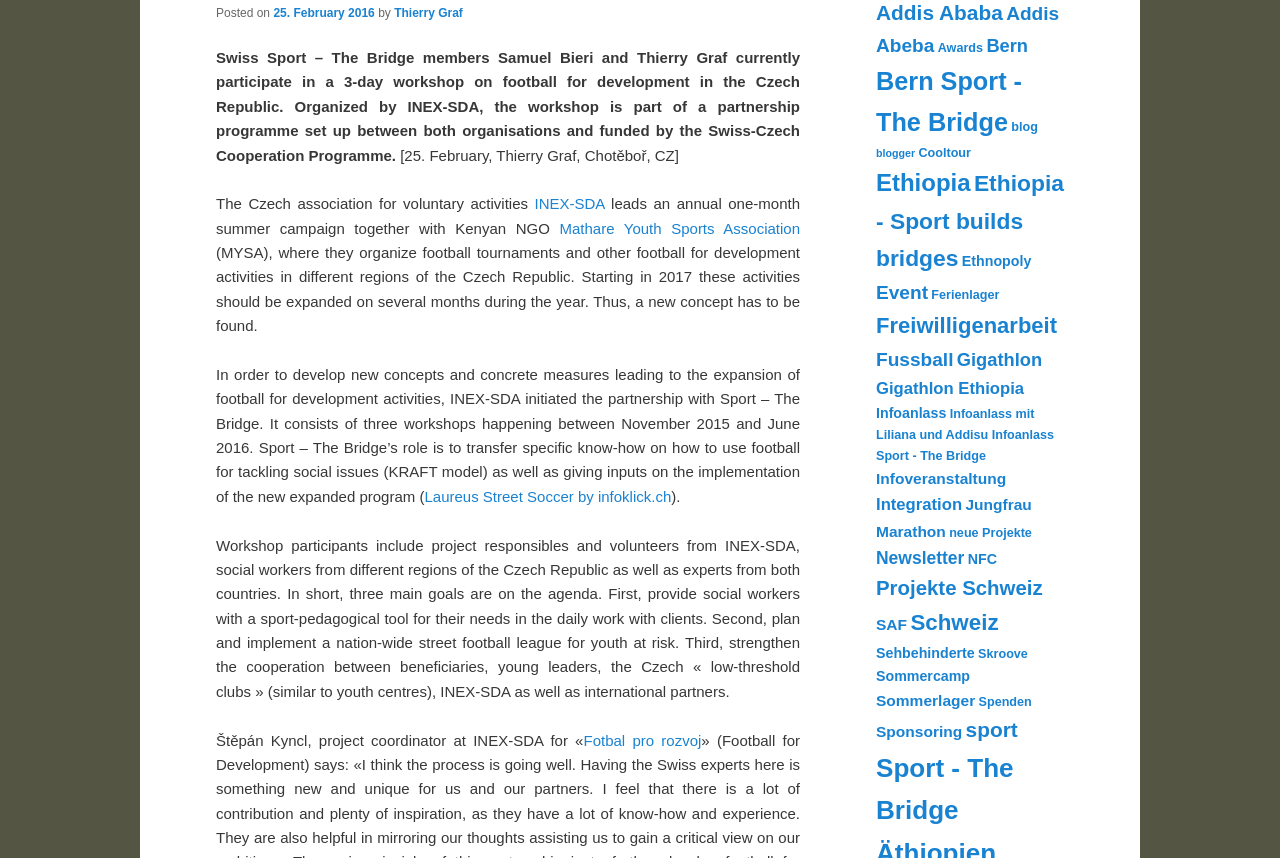Using the element description: "25. February 2016", determine the bounding box coordinates for the specified UI element. The coordinates should be four float numbers between 0 and 1, [left, top, right, bottom].

[0.214, 0.007, 0.293, 0.023]